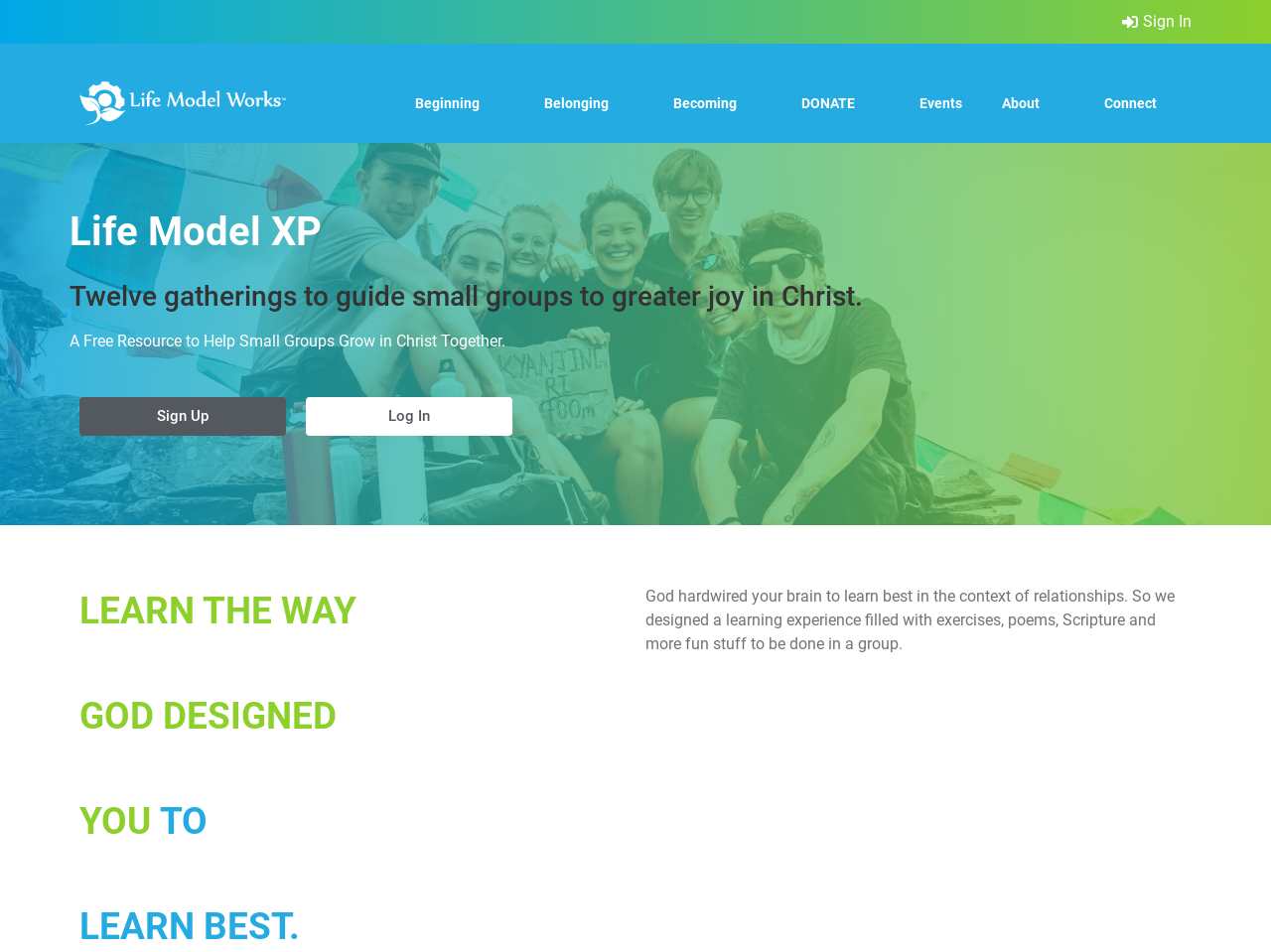Please indicate the bounding box coordinates for the clickable area to complete the following task: "Sign up for a new account". The coordinates should be specified as four float numbers between 0 and 1, i.e., [left, top, right, bottom].

[0.062, 0.417, 0.225, 0.458]